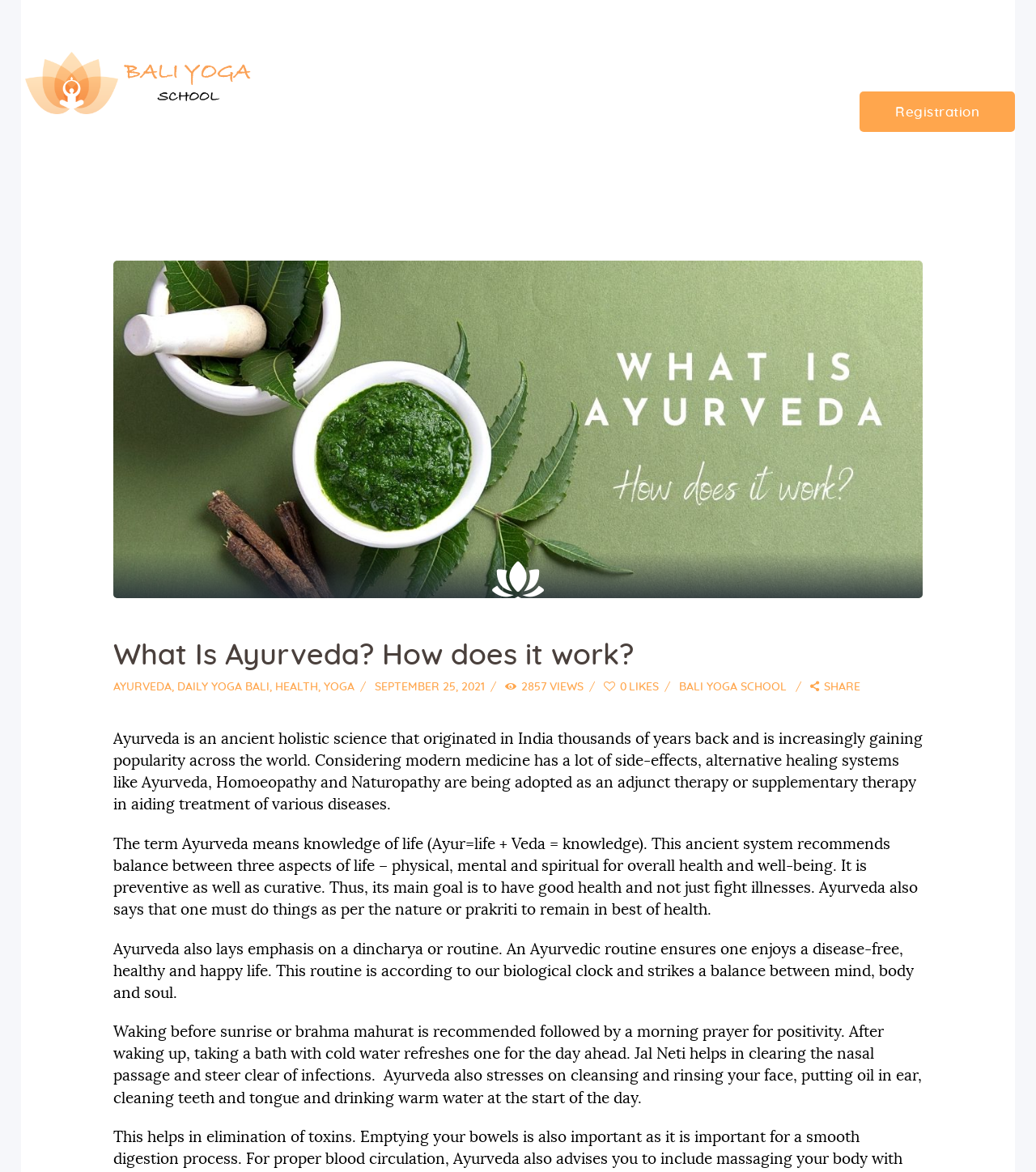Identify and provide the bounding box coordinates of the UI element described: "Daily Yoga Bali". The coordinates should be formatted as [left, top, right, bottom], with each number being a float between 0 and 1.

[0.171, 0.582, 0.26, 0.591]